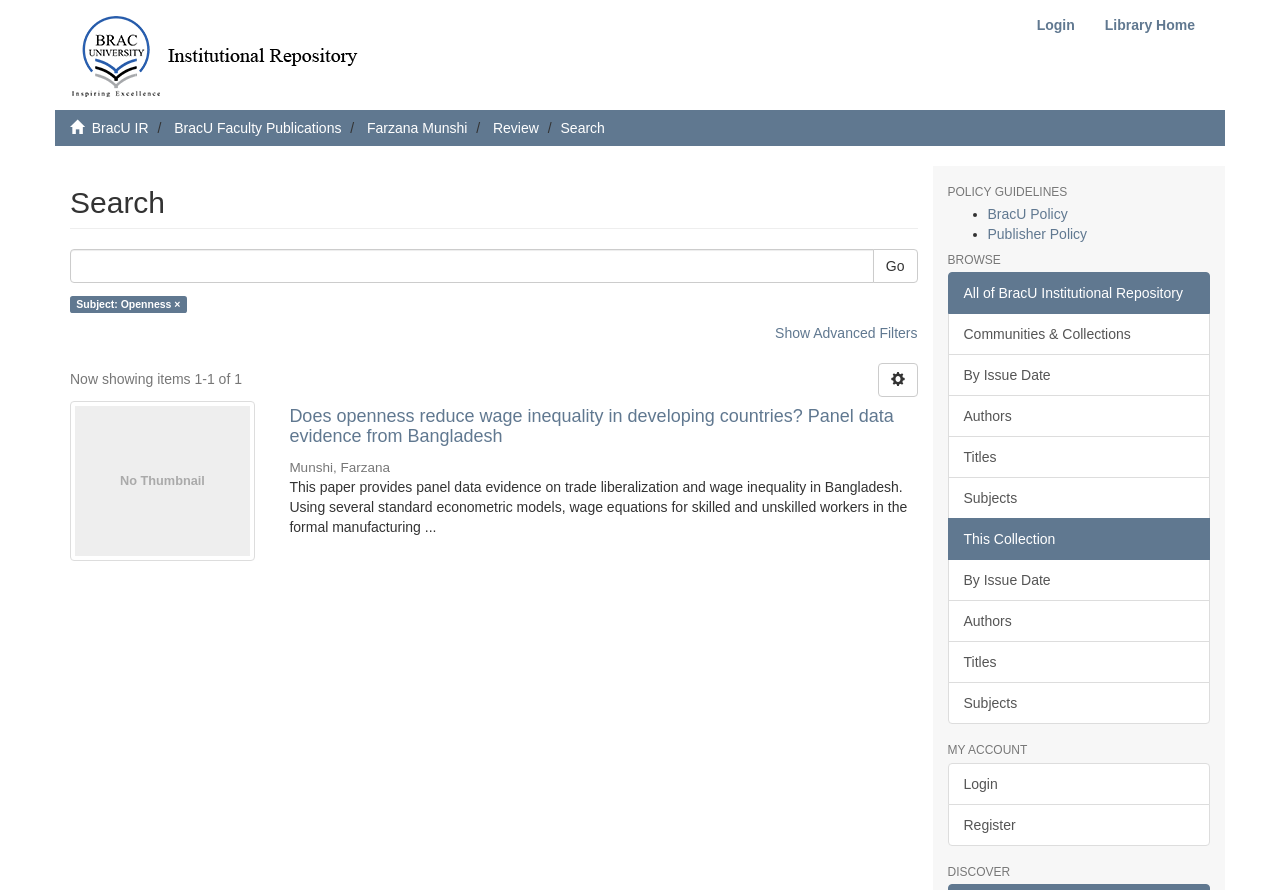Find the bounding box coordinates of the element's region that should be clicked in order to follow the given instruction: "Login to the system". The coordinates should consist of four float numbers between 0 and 1, i.e., [left, top, right, bottom].

[0.798, 0.006, 0.851, 0.051]